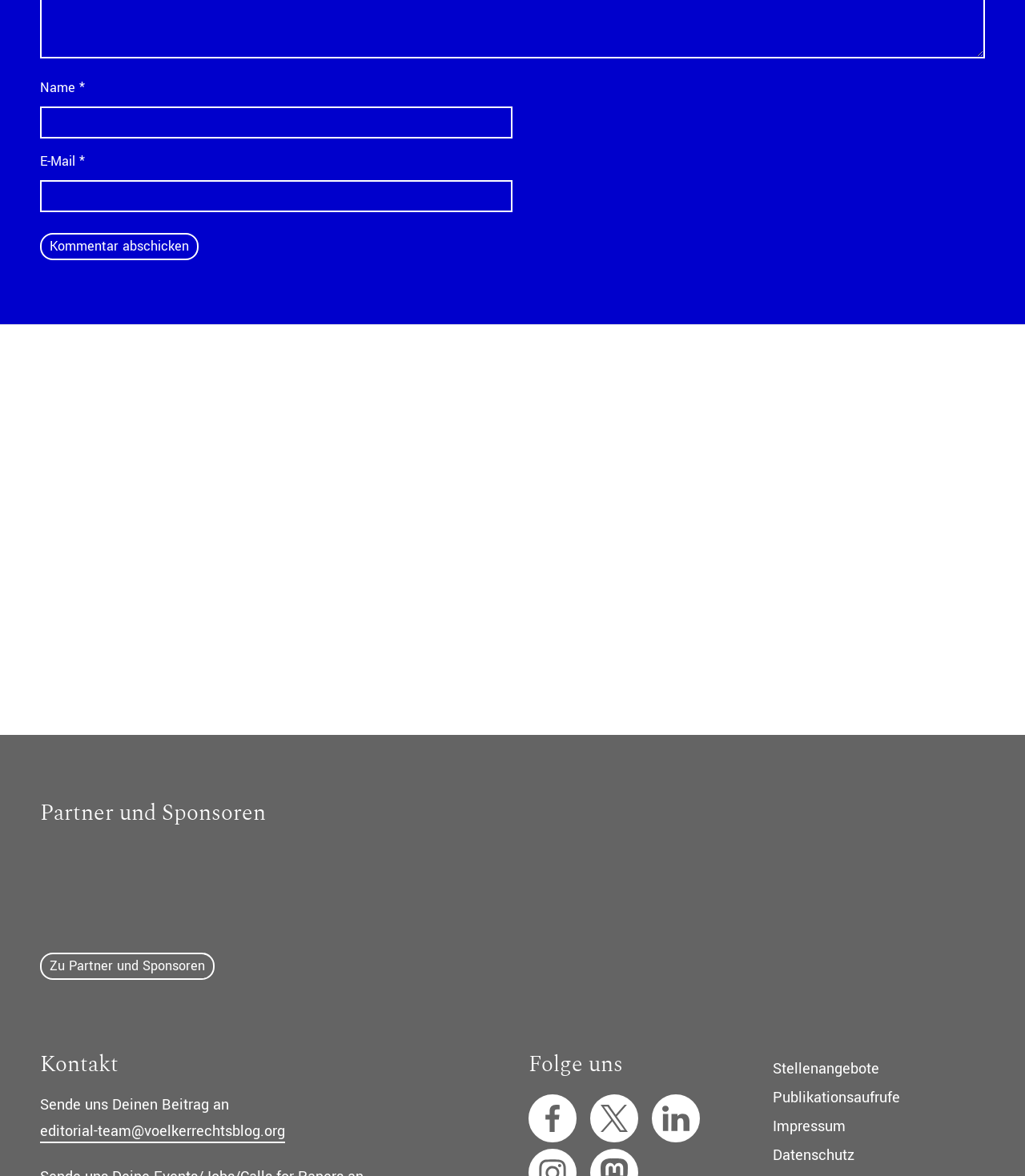How can I contact the editorial team?
With the help of the image, please provide a detailed response to the question.

The webpage has a link labeled 'editorial-team@voelkerrechtsblog.org' which suggests that I can contact the editorial team via email.